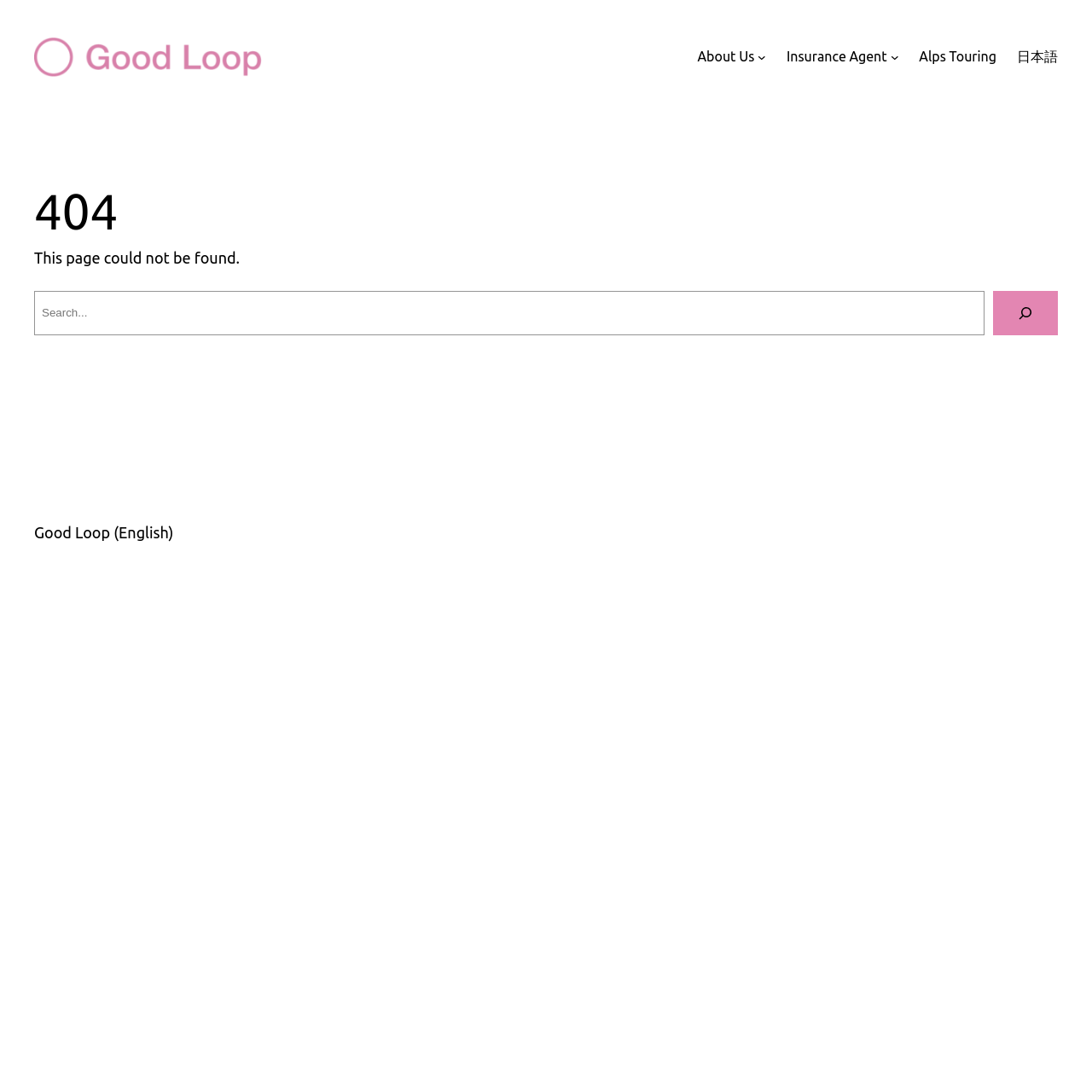What is the error code displayed on the page?
Refer to the image and give a detailed answer to the query.

The error code is displayed in a large font size at the top of the main content area, indicating that the page could not be found.